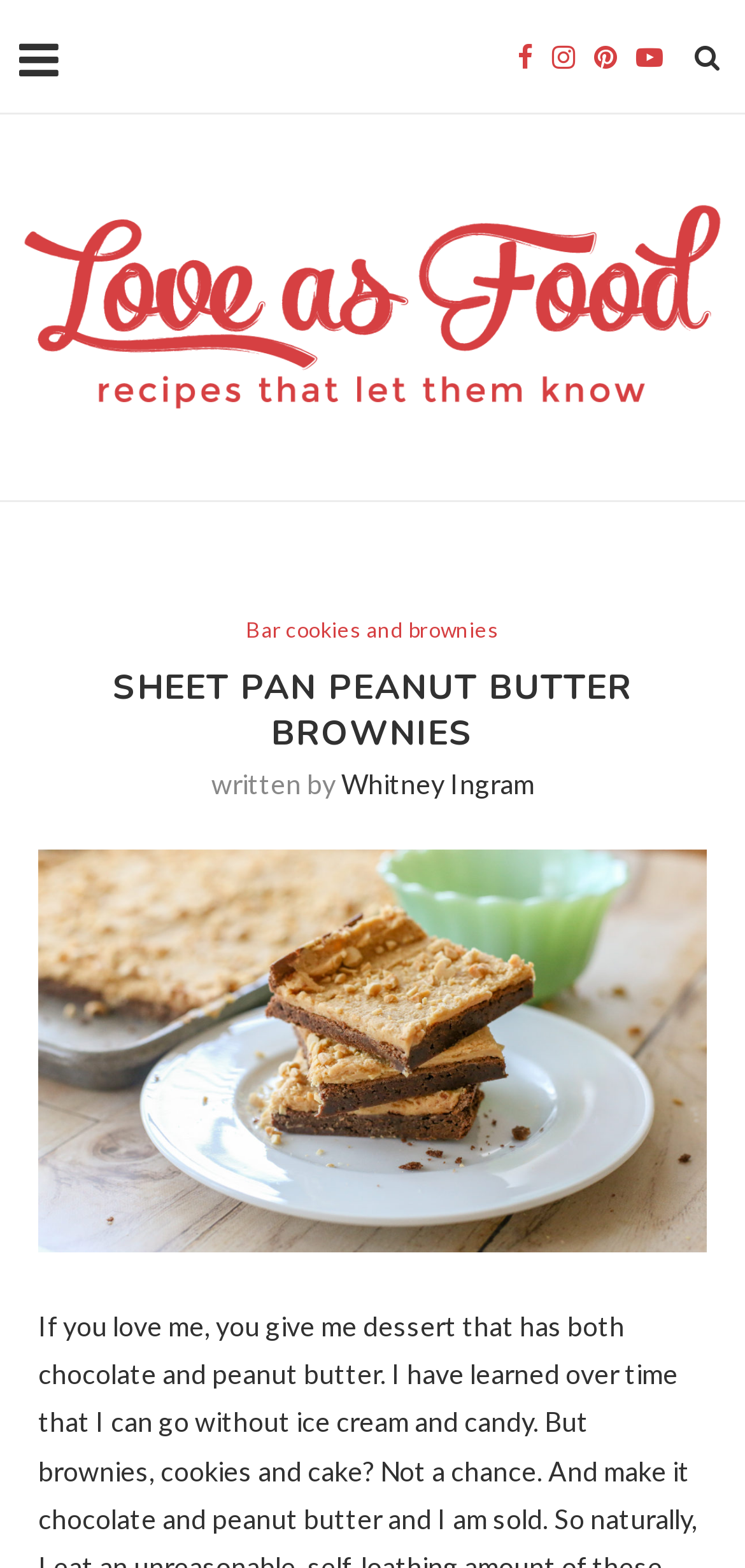Determine the bounding box coordinates in the format (top-left x, top-left y, bottom-right x, bottom-right y). Ensure all values are floating point numbers between 0 and 1. Identify the bounding box of the UI element described by: Whitney Ingram

[0.458, 0.489, 0.717, 0.51]